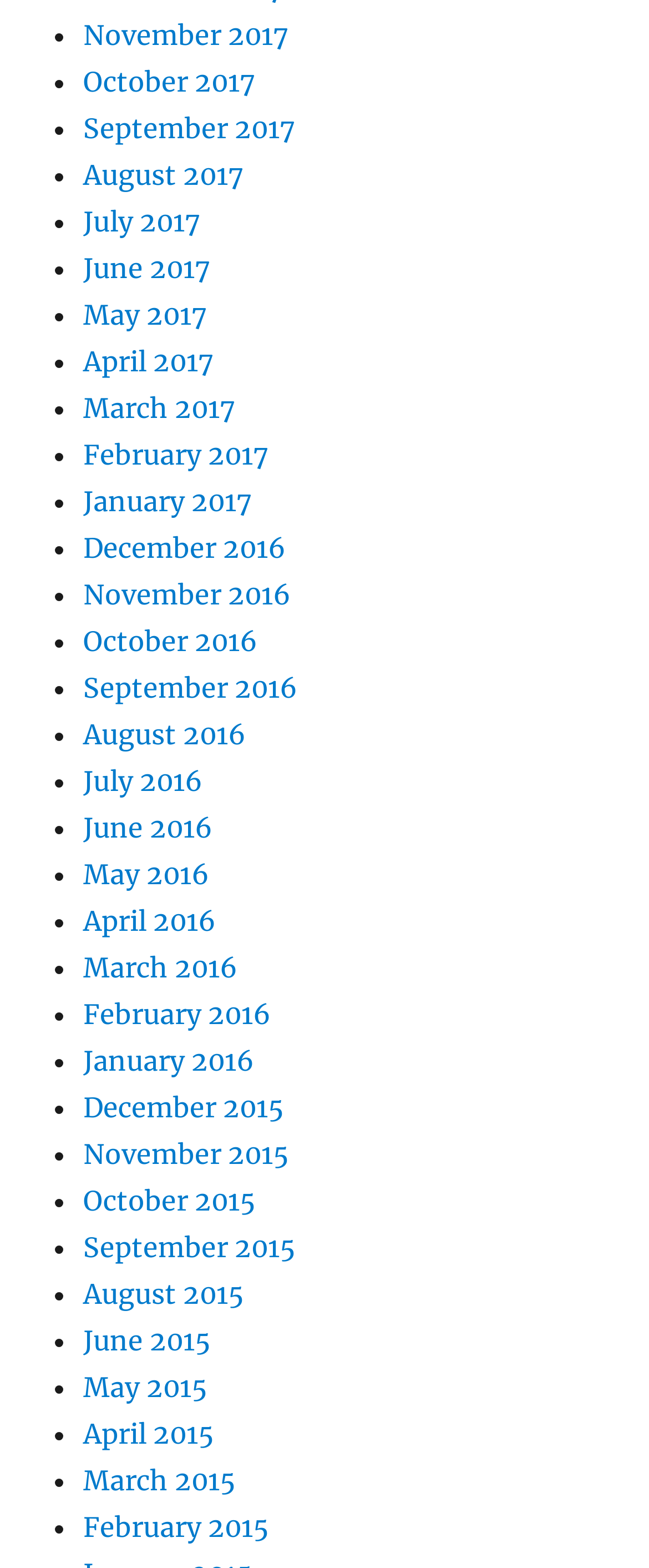What is the format of the month links?
Using the information from the image, answer the question thoroughly.

I looked at the links on the webpage and found that each link is in the format 'Month YYYY', where 'Month' is the name of the month and 'YYYY' is the year, such as 'November 2017' or 'December 2015'.